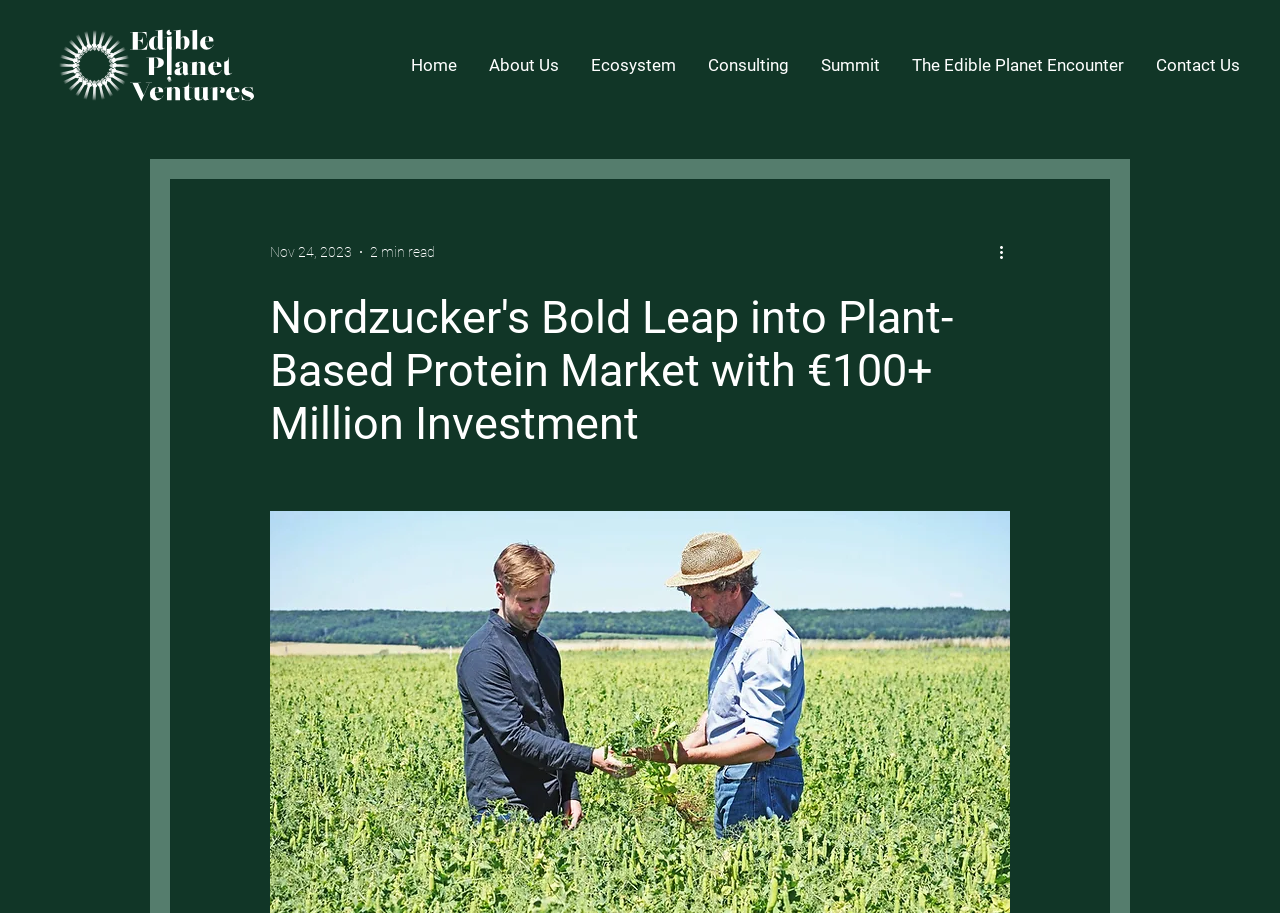Identify the bounding box coordinates for the UI element described as follows: Summit. Use the format (top-left x, top-left y, bottom-right x, bottom-right y) and ensure all values are floating point numbers between 0 and 1.

[0.628, 0.044, 0.699, 0.099]